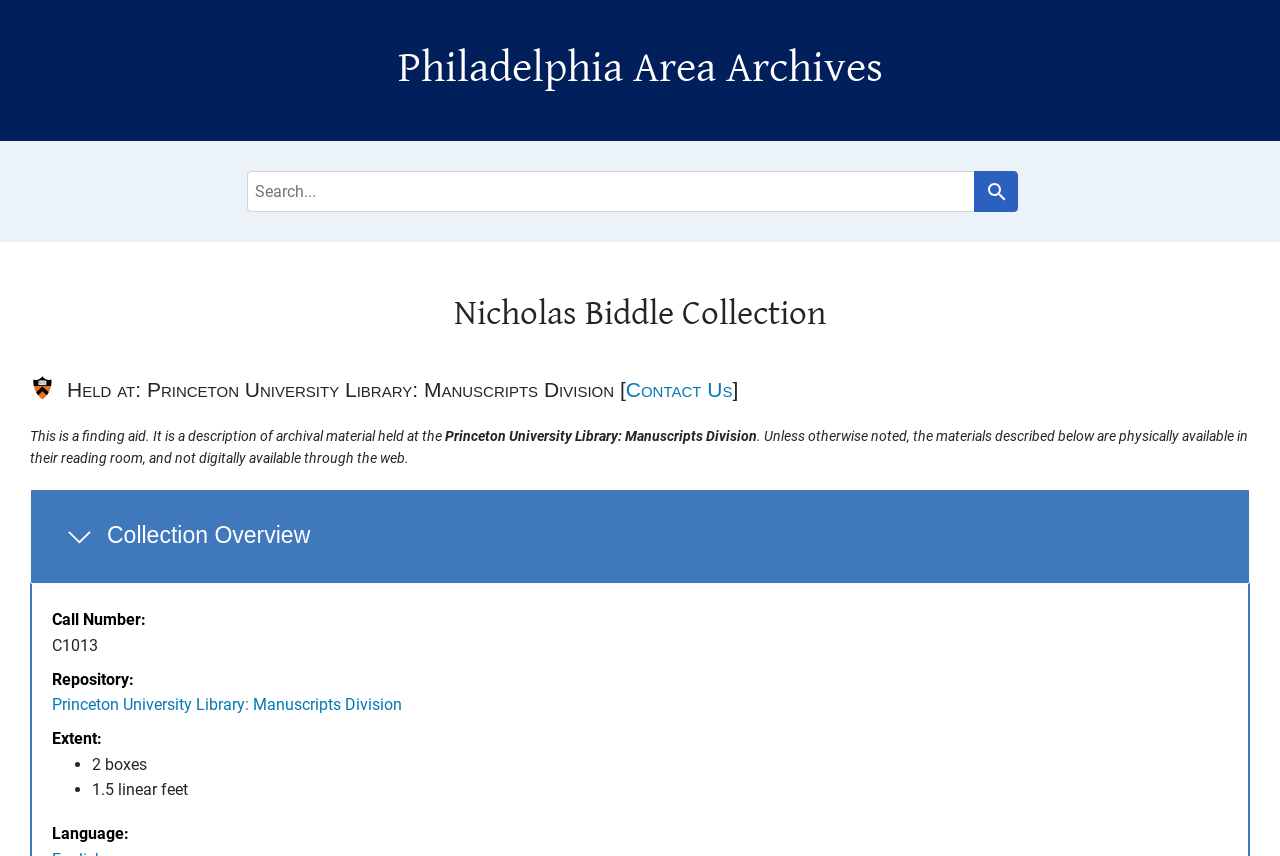Please locate the bounding box coordinates for the element that should be clicked to achieve the following instruction: "Search for Princeton University Library". Ensure the coordinates are given as four float numbers between 0 and 1, i.e., [left, top, right, bottom].

[0.041, 0.812, 0.314, 0.834]